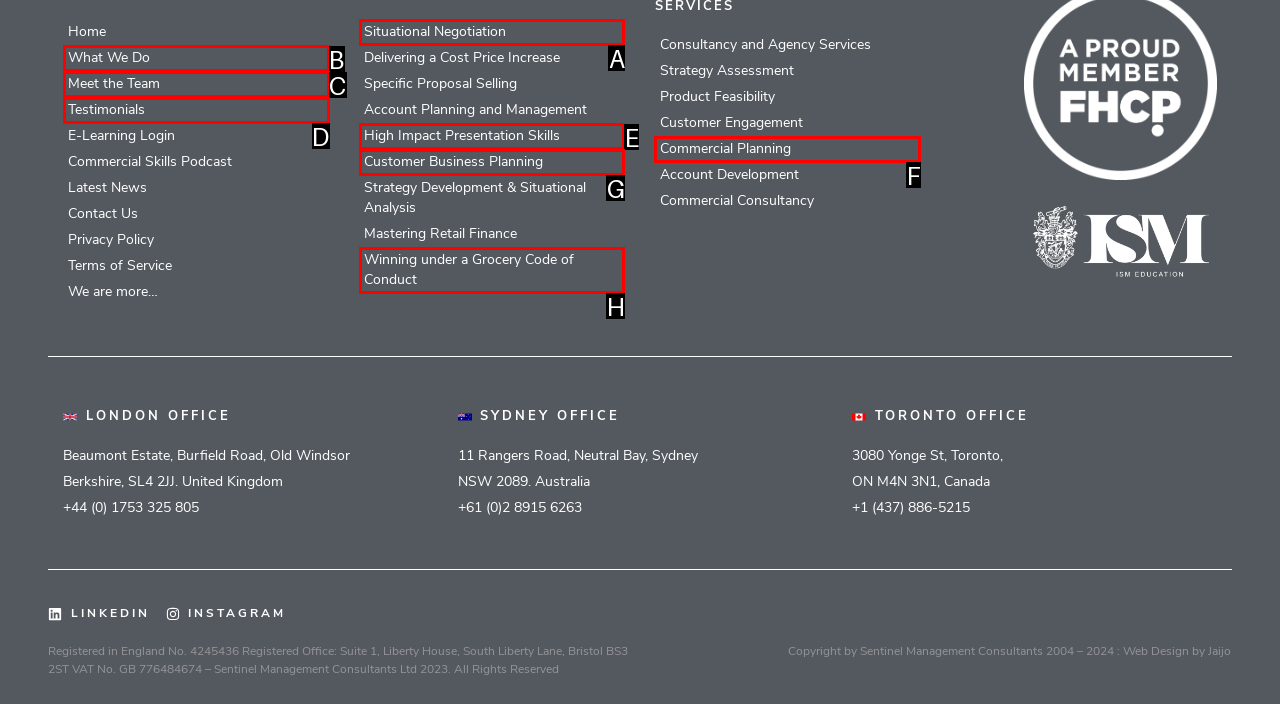Identify the correct HTML element to click to accomplish this task: Learn about Situational Negotiation
Respond with the letter corresponding to the correct choice.

A